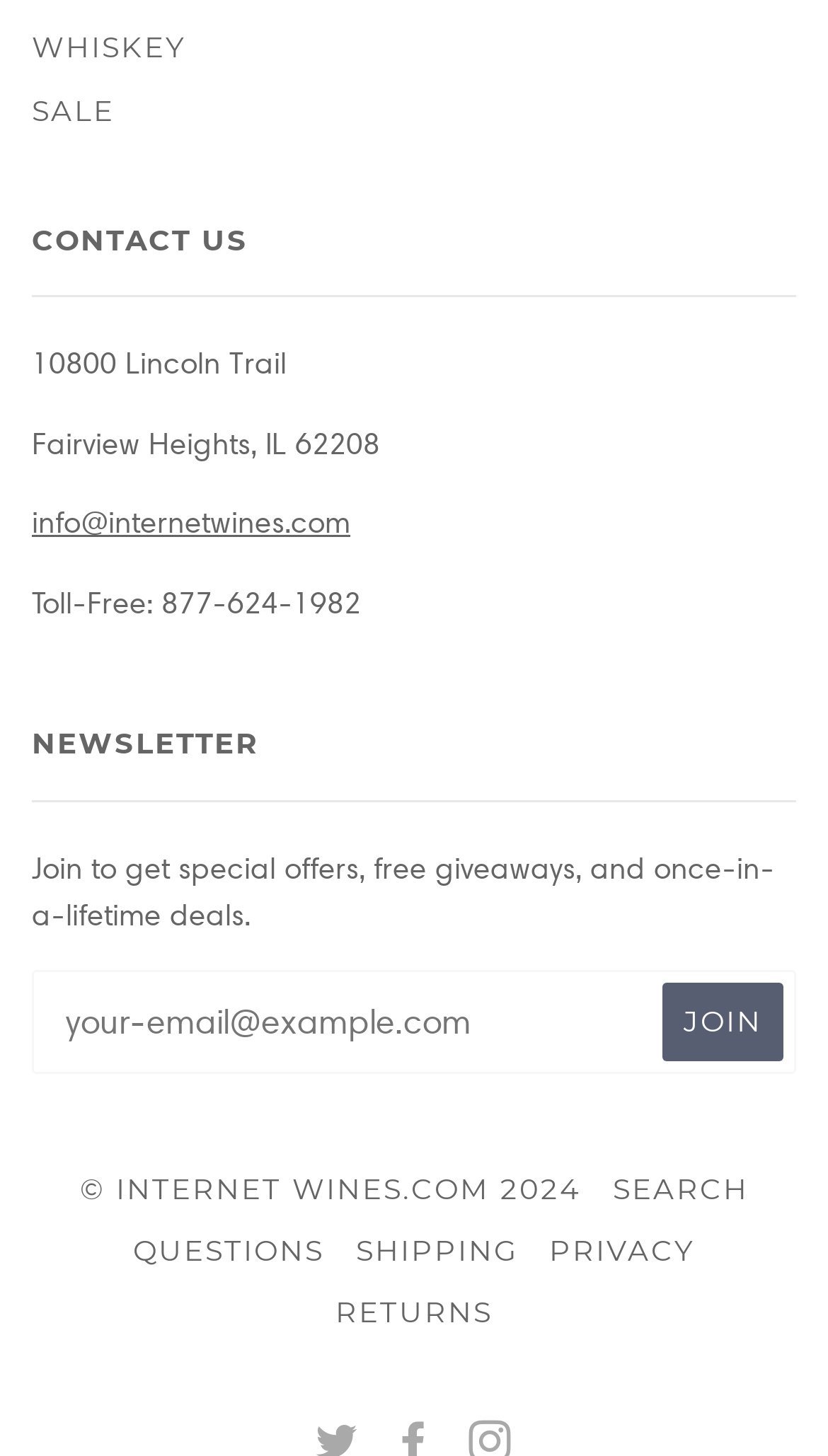Determine the bounding box coordinates for the element that should be clicked to follow this instruction: "Click on SEARCH". The coordinates should be given as four float numbers between 0 and 1, in the format [left, top, right, bottom].

[0.74, 0.805, 0.904, 0.828]